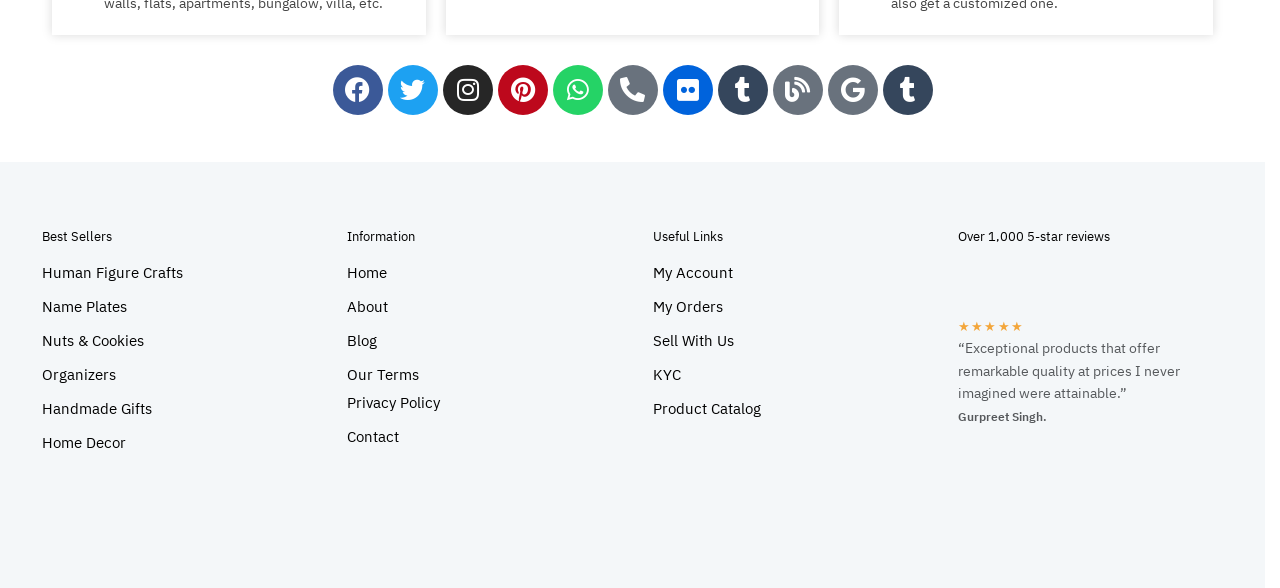What is the first social media platform listed?
Look at the image and provide a detailed response to the question.

The first social media platform listed is Facebook, which is indicated by the link 'Facebook ' with a bounding box of [0.26, 0.102, 0.299, 0.187].